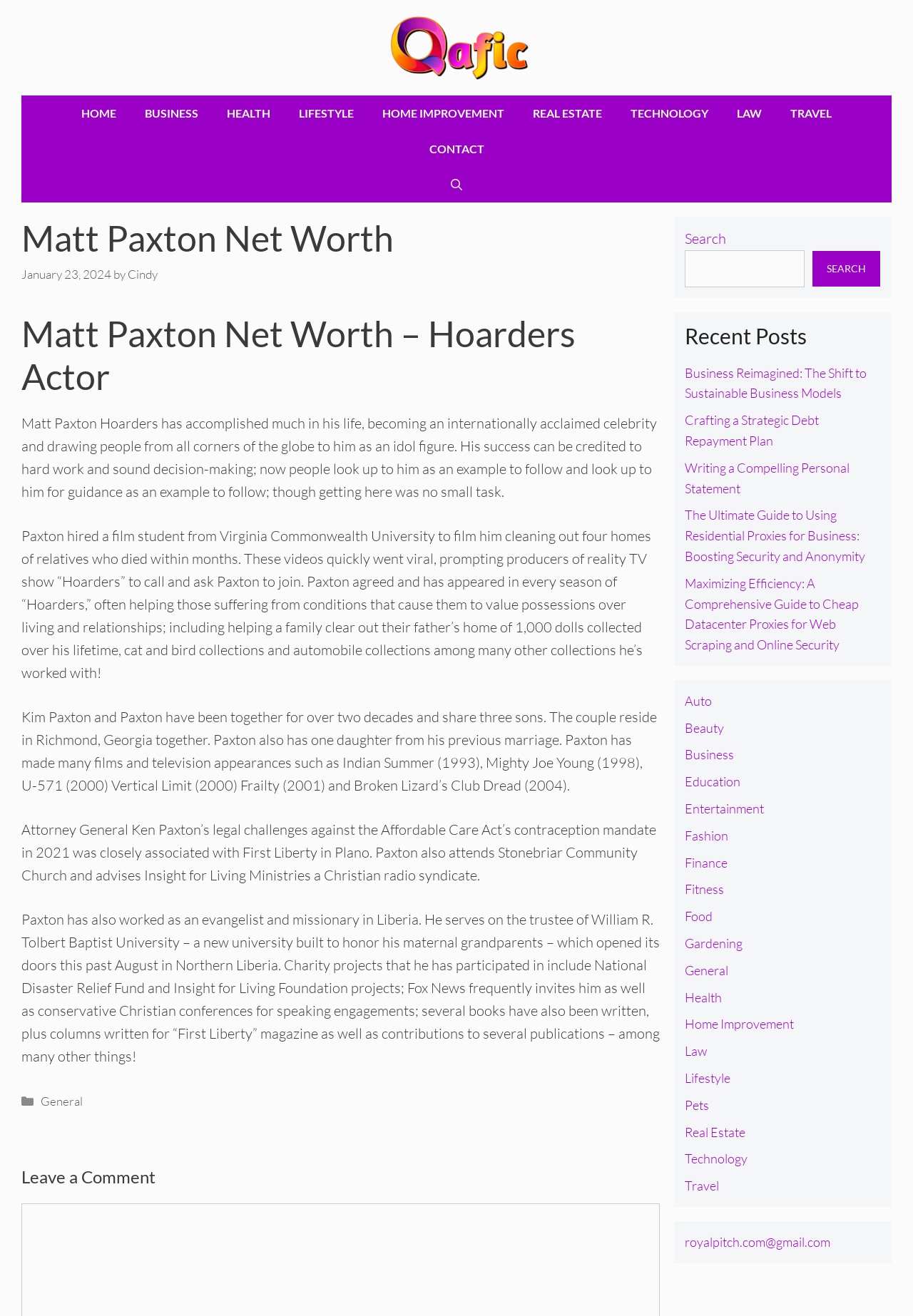What is the name of the TV show mentioned in the article?
Please respond to the question thoroughly and include all relevant details.

The article mentions that Matt Paxton has appeared in every season of the reality TV show 'Hoarders', where he helps people suffering from conditions that cause them to value possessions over living and relationships.